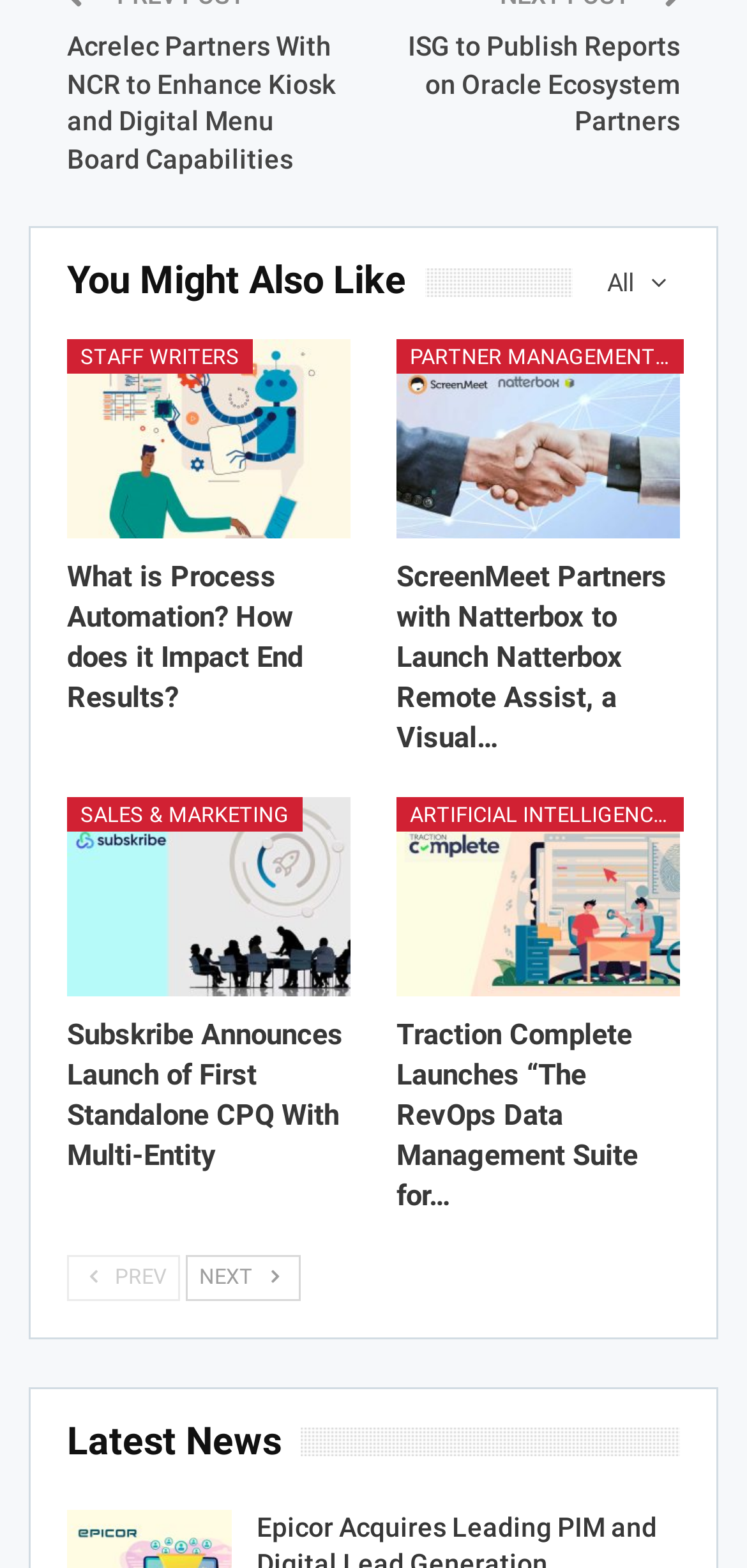Please find the bounding box coordinates of the element that needs to be clicked to perform the following instruction: "Go to the previous page". The bounding box coordinates should be four float numbers between 0 and 1, represented as [left, top, right, bottom].

[0.09, 0.8, 0.241, 0.829]